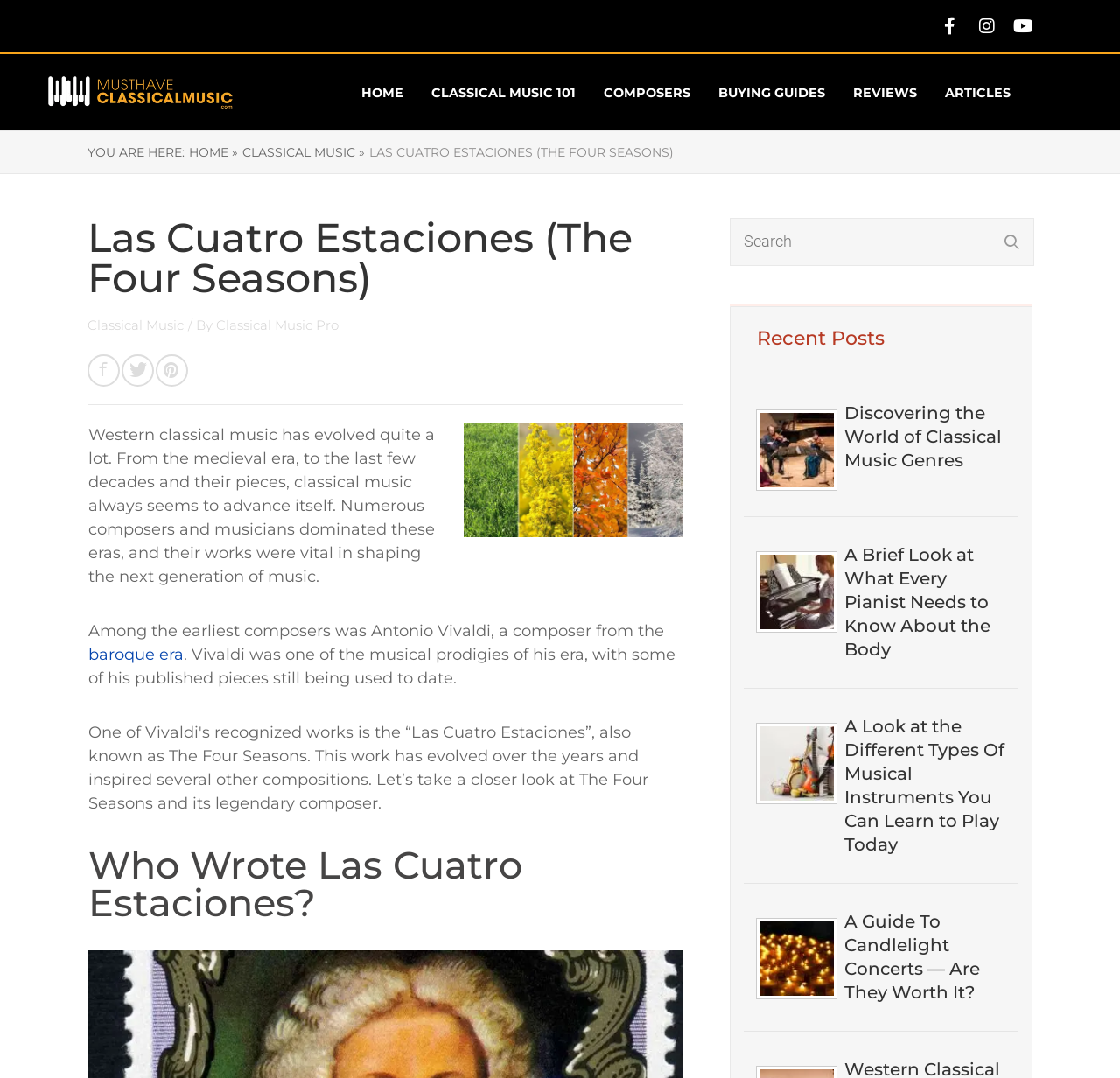What is the topic of the recent posts section?
Using the details shown in the screenshot, provide a comprehensive answer to the question.

The recent posts section on the webpage contains links to articles about classical music, such as 'Discovering the World of Classical Music Genres' and 'A Brief Look at What Every Pianist Needs to Know About the Body'. This suggests that the topic of the recent posts section is classical music.